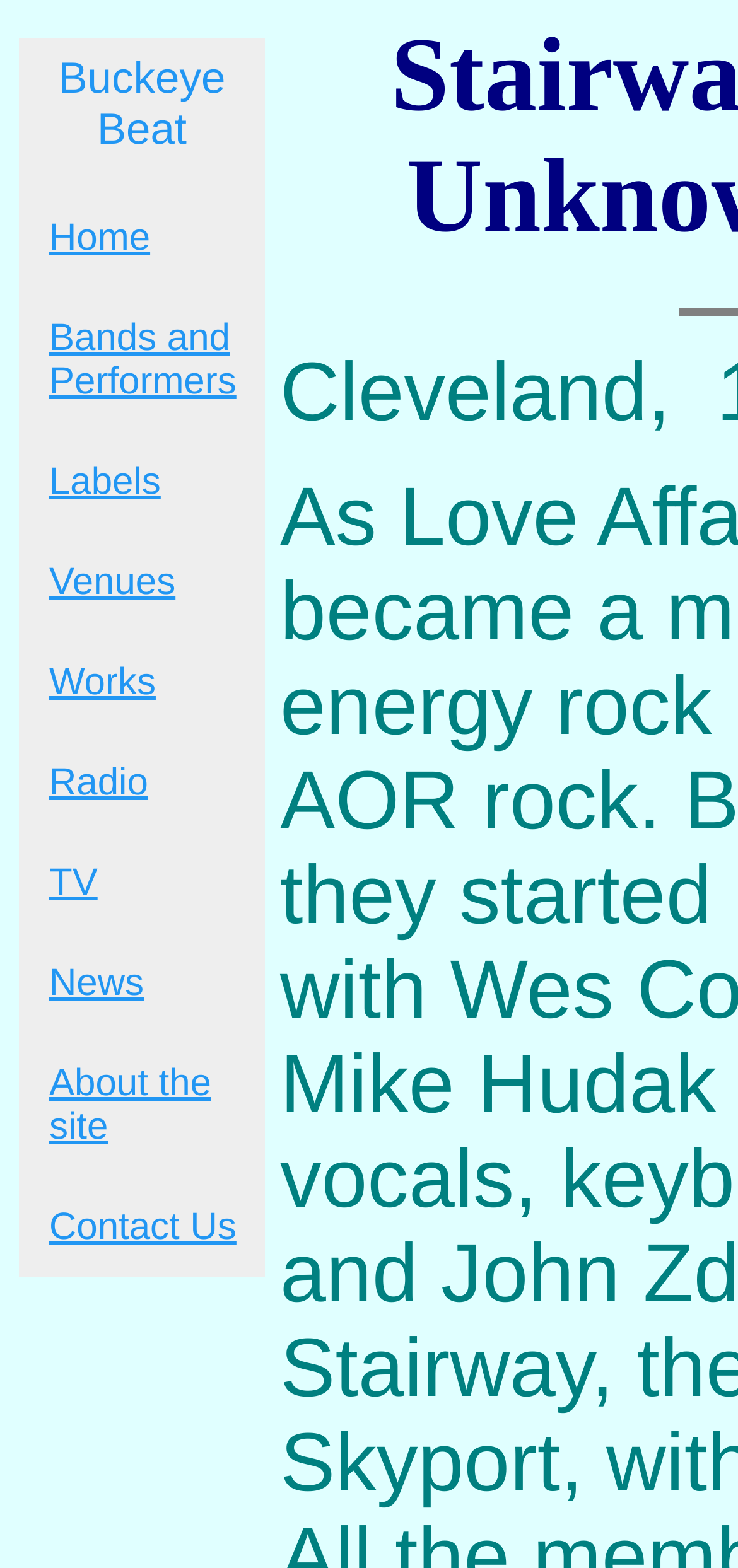Locate the UI element described by Bands and Performers in the provided webpage screenshot. Return the bounding box coordinates in the format (top-left x, top-left y, bottom-right x, bottom-right y), ensuring all values are between 0 and 1.

[0.026, 0.195, 0.359, 0.265]